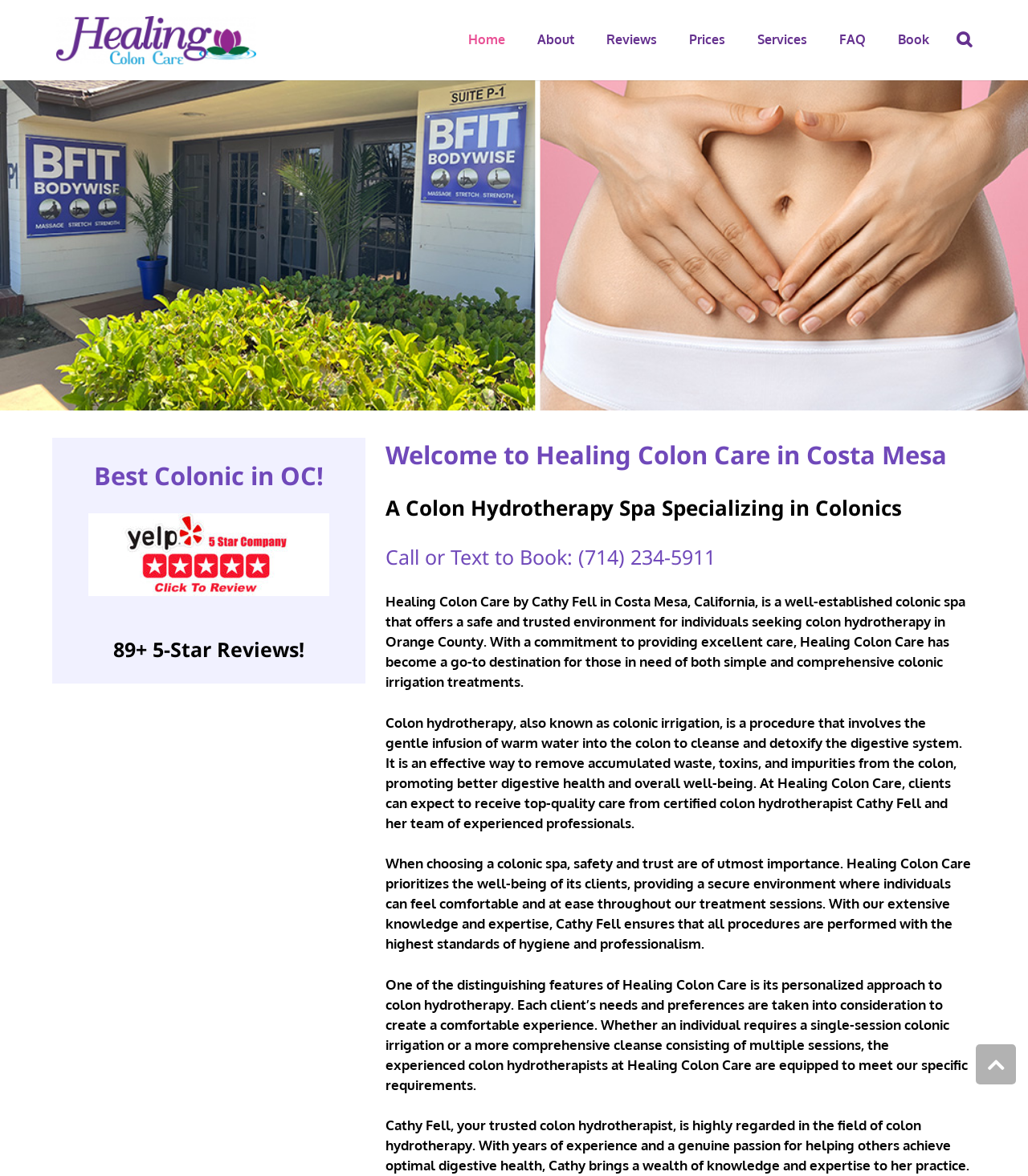Please identify the bounding box coordinates of the element's region that needs to be clicked to fulfill the following instruction: "Click the FAQ link". The bounding box coordinates should consist of four float numbers between 0 and 1, i.e., [left, top, right, bottom].

[0.801, 0.014, 0.858, 0.054]